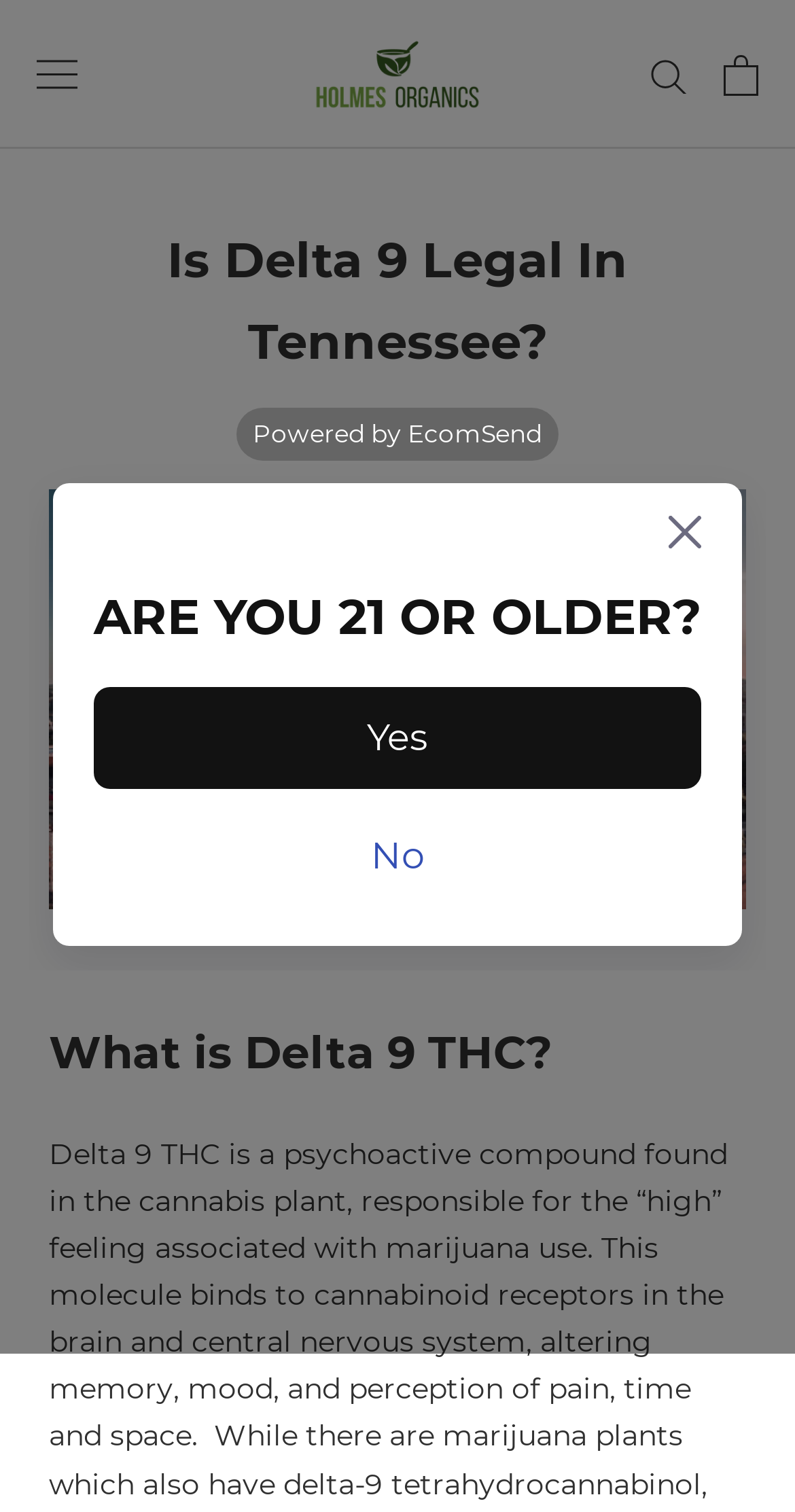Summarize the webpage in an elaborate manner.

The webpage is about the legality of Delta 9 THC in Tennessee, specifically in relation to Holmes Organics. At the top left, there is a button to open navigation. Next to it, on the top center, is the Holmes Organics CBD logo, which is an image. On the top right, there are two links: "Search" and "Open cart". 

Below the top navigation, there is a large header section that spans almost the entire width of the page. It contains a heading that reads "Is Delta 9 Legal In Tennessee?" in a prominent font size. Below this heading, there is an image with the same title. 

Further down, there is another heading that asks "What is Delta 9 THC?" 

A modal dialog box appears in the middle of the page, which contains an image and a question "ARE YOU 21 OR OLDER?". Below this question, there are two options: "Yes" and "No". At the bottom of the page, there is a link that reads "Powered by EcomSend".